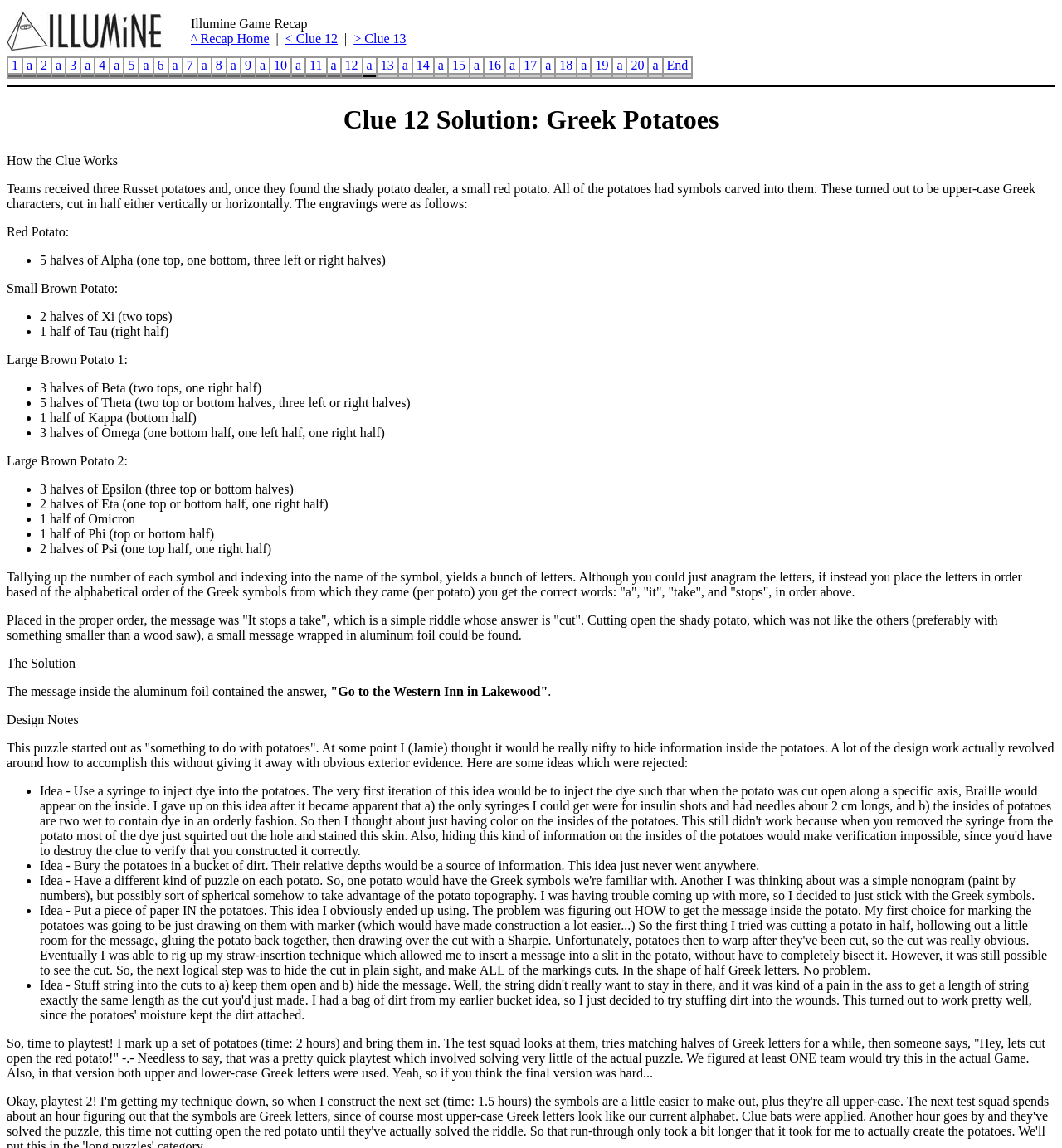Determine the bounding box coordinates of the region I should click to achieve the following instruction: "Click the 'Recap Home' link". Ensure the bounding box coordinates are four float numbers between 0 and 1, i.e., [left, top, right, bottom].

[0.18, 0.027, 0.254, 0.04]